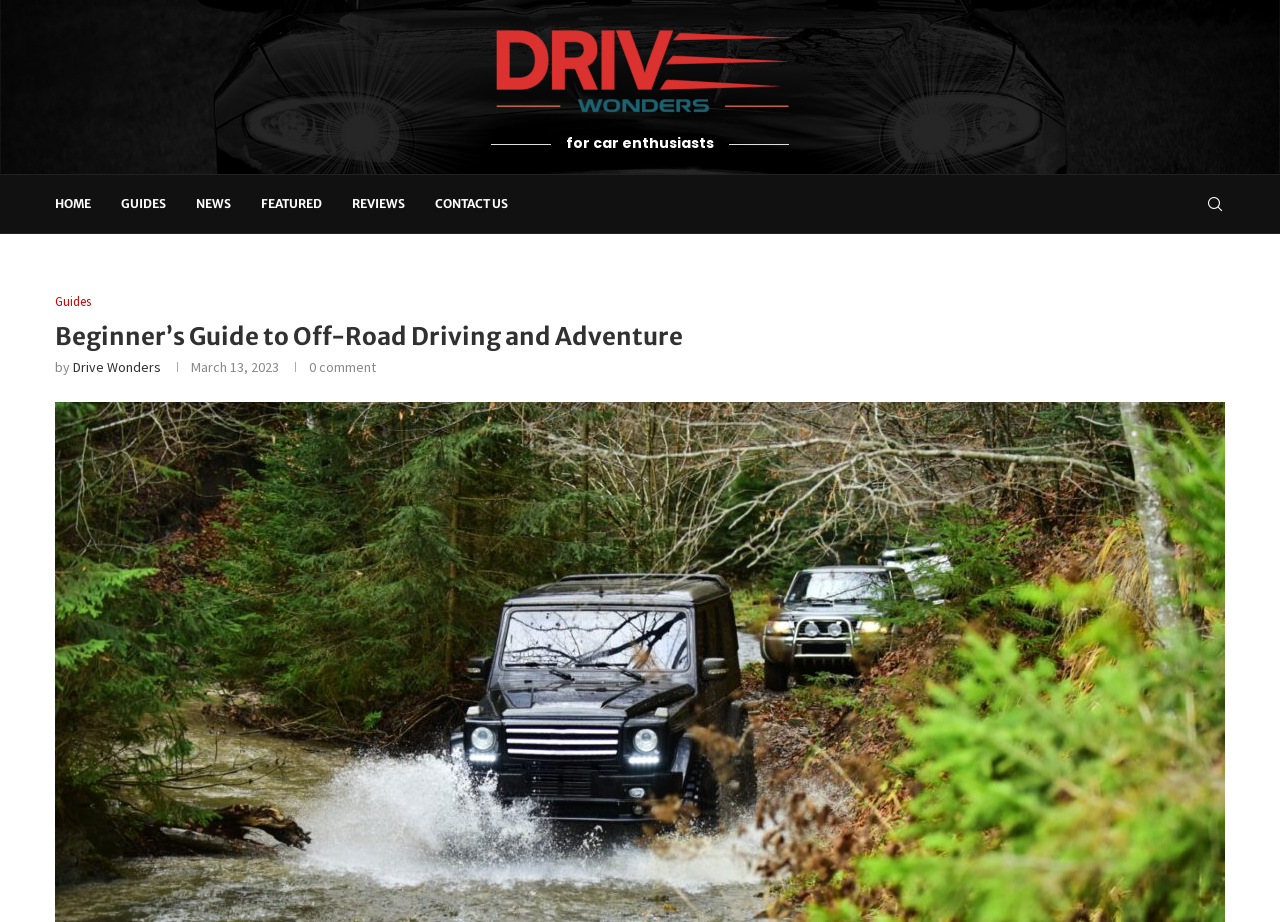Identify the bounding box coordinates for the UI element that matches this description: "Featured".

[0.204, 0.19, 0.252, 0.253]